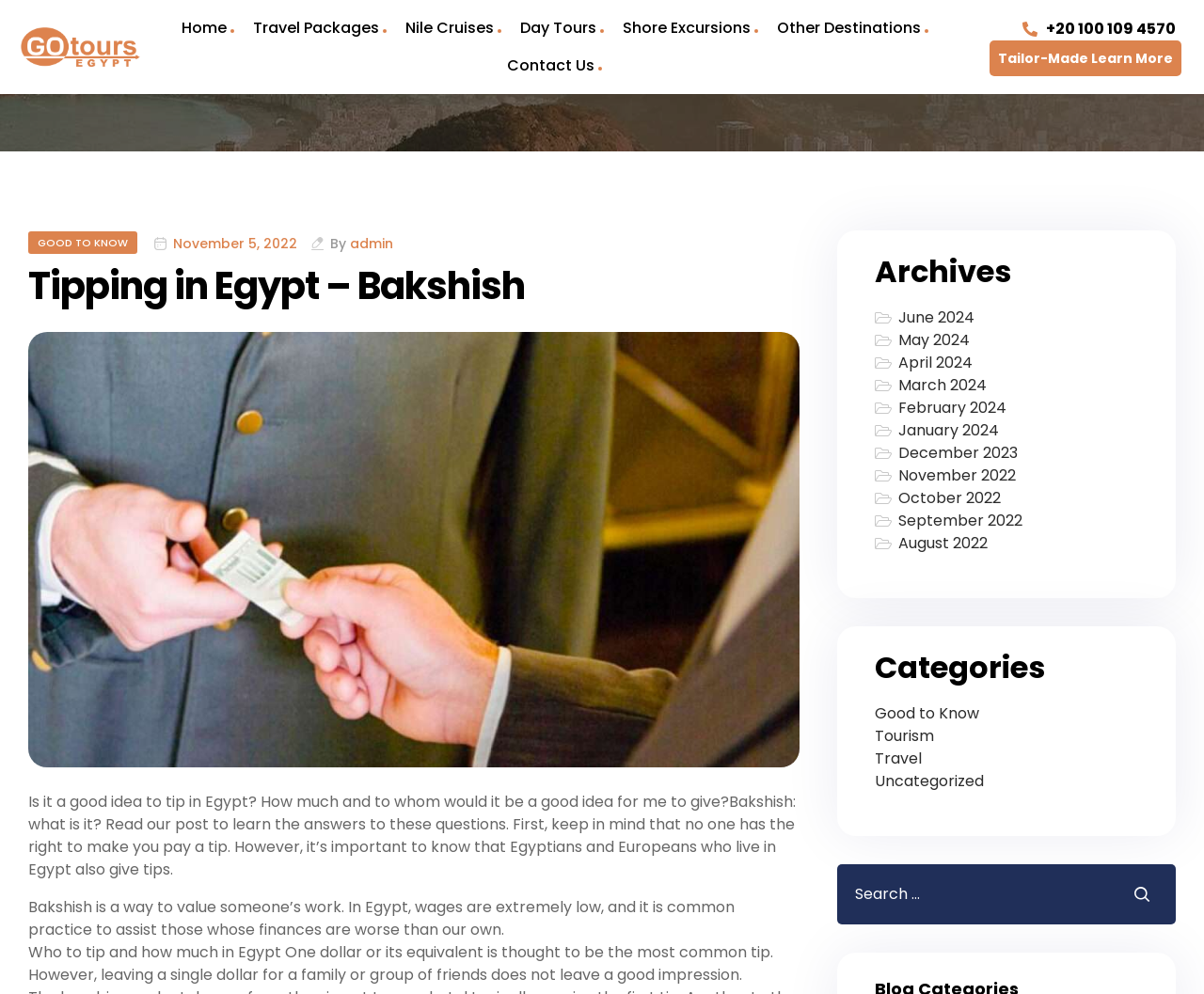Please specify the bounding box coordinates for the clickable region that will help you carry out the instruction: "Contact Us".

[0.415, 0.047, 0.507, 0.085]